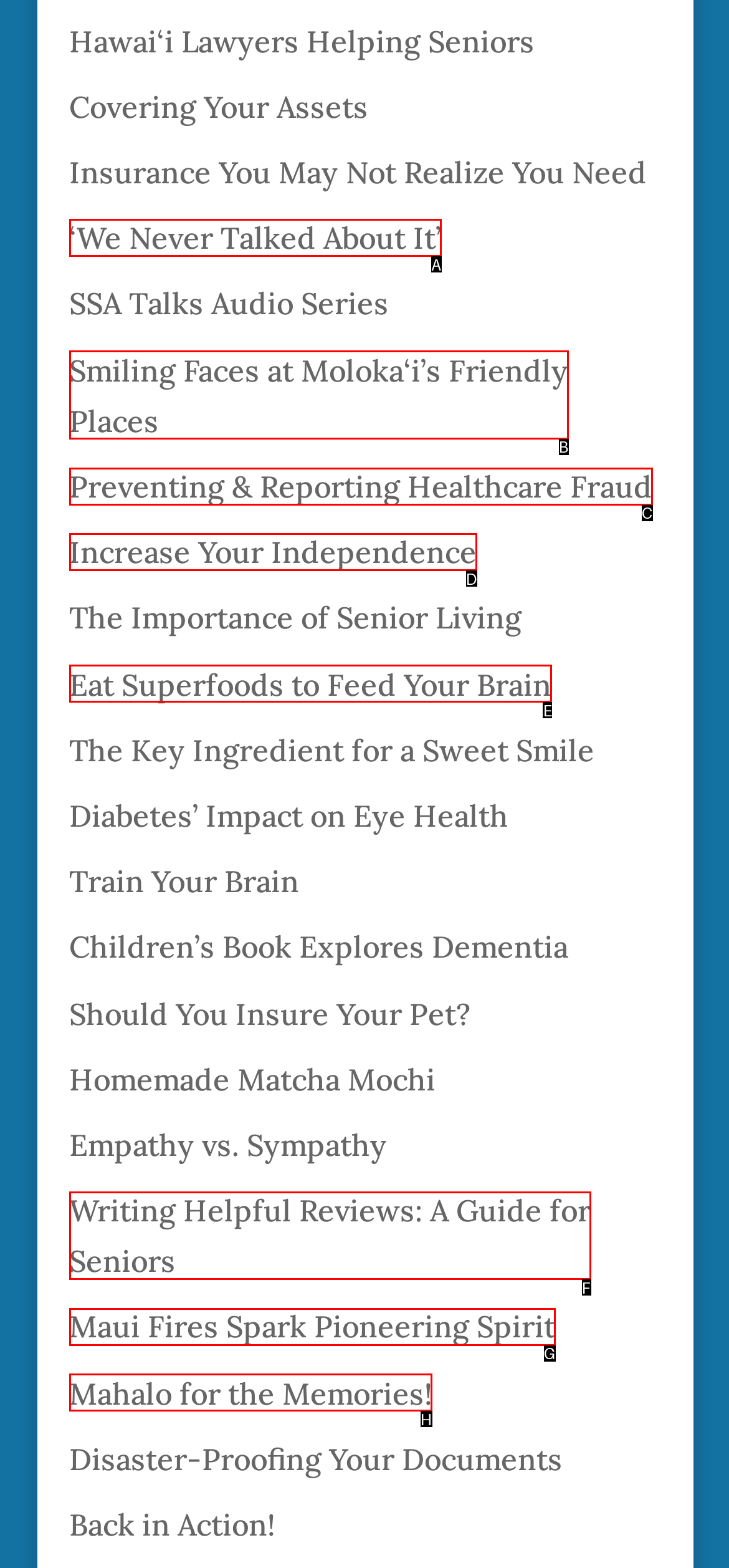Find the HTML element to click in order to complete this task: Discover 'Eat Superfoods to Feed Your Brain'
Answer with the letter of the correct option.

E